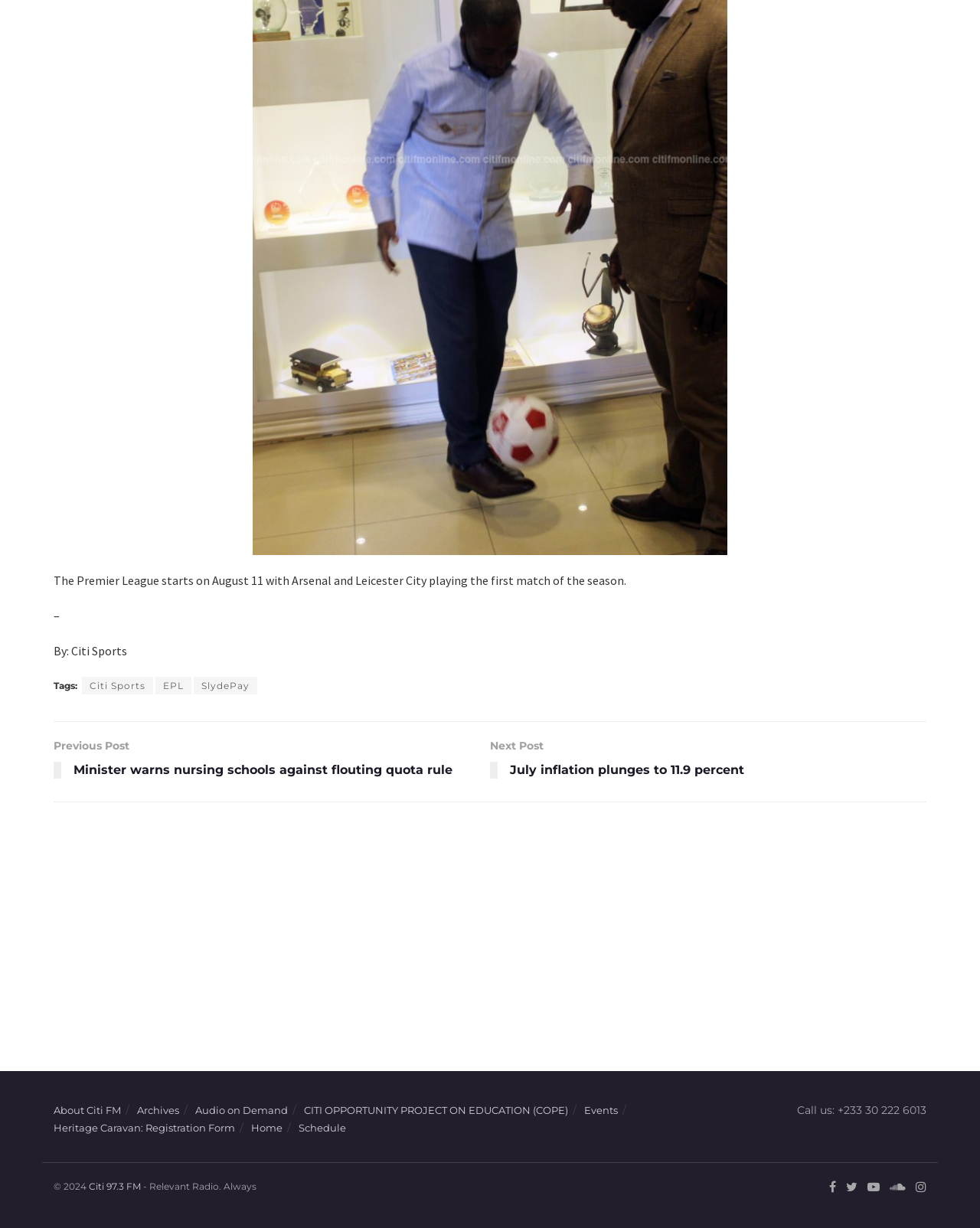Please answer the following question using a single word or phrase: What is the year of the copyright?

2024